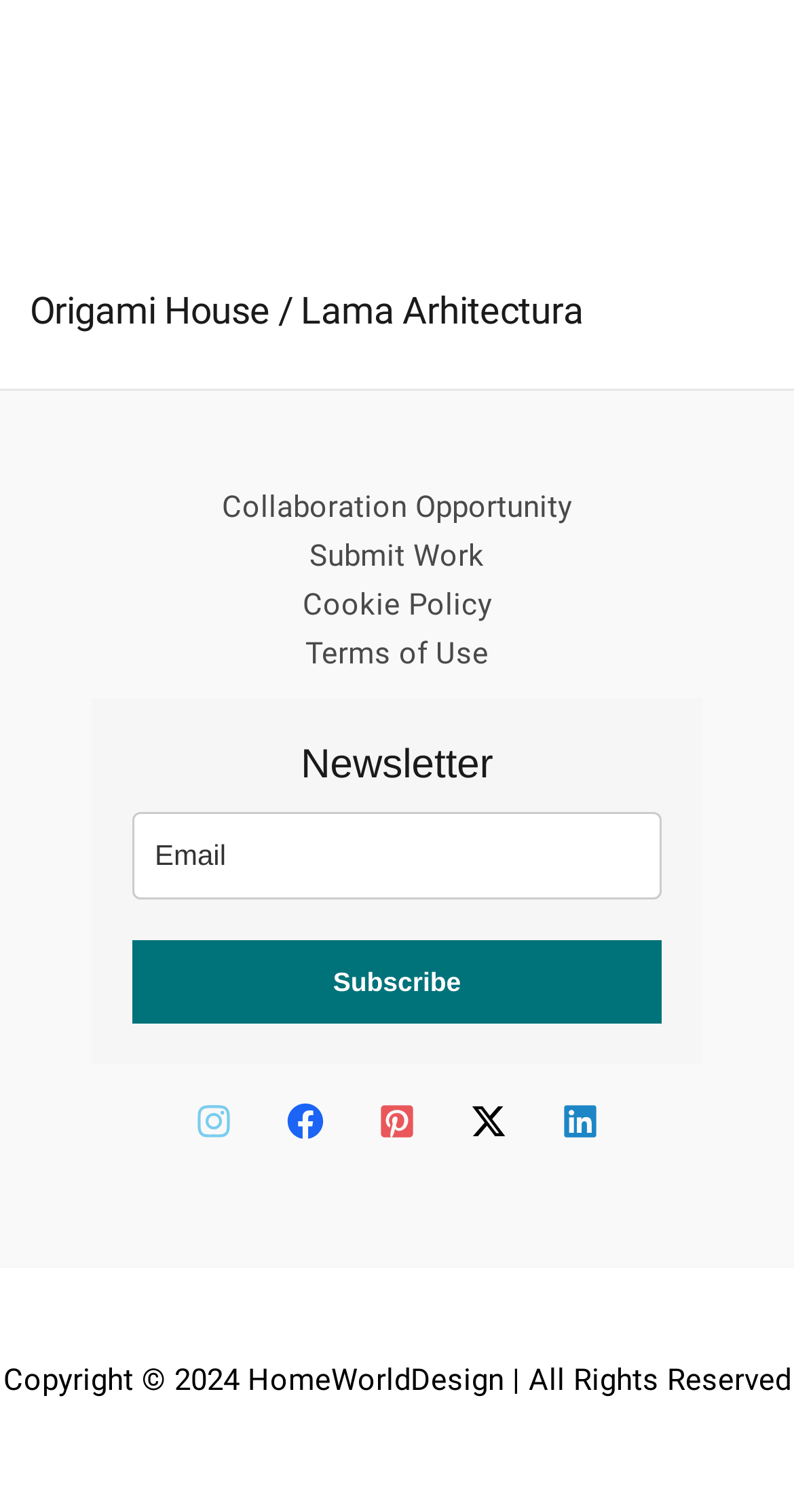What is the copyright year?
Please use the image to provide a one-word or short phrase answer.

2024